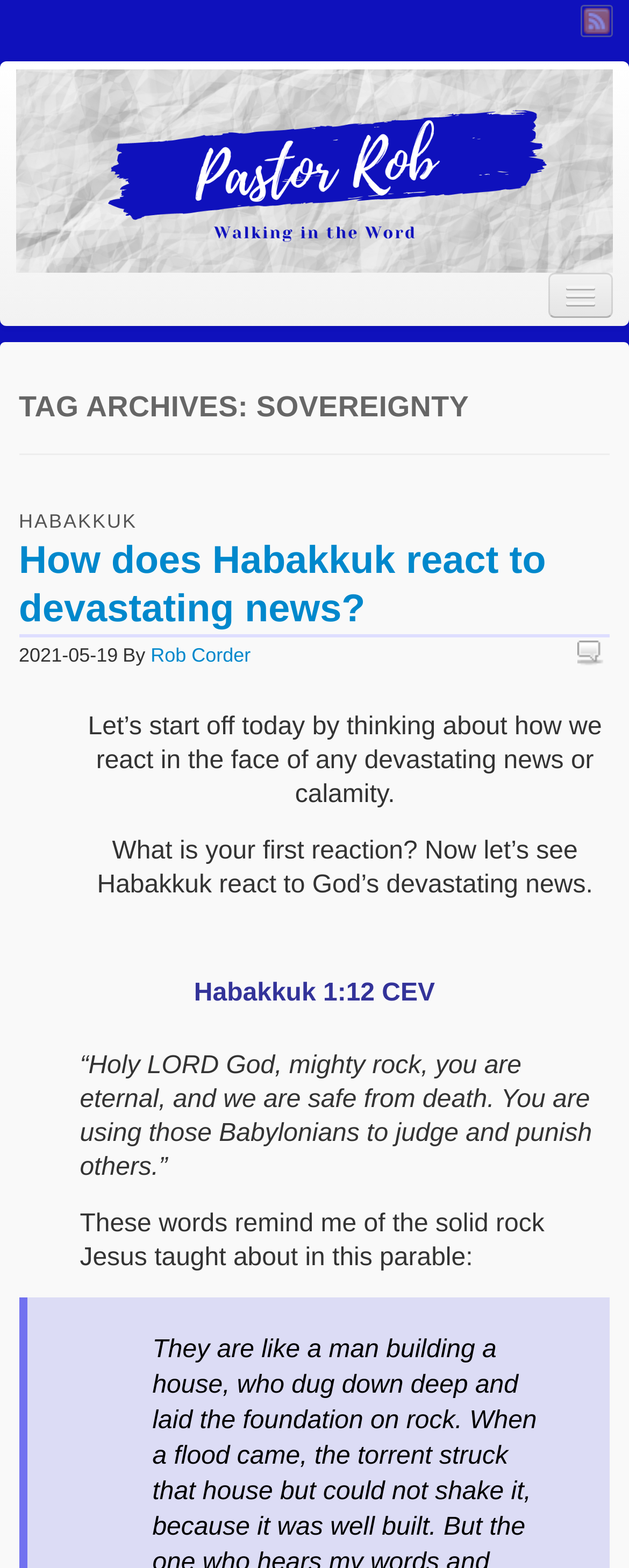Please identify the bounding box coordinates of the element I should click to complete this instruction: 'View the 'HABAKKUK' tag'. The coordinates should be given as four float numbers between 0 and 1, like this: [left, top, right, bottom].

[0.03, 0.325, 0.218, 0.339]